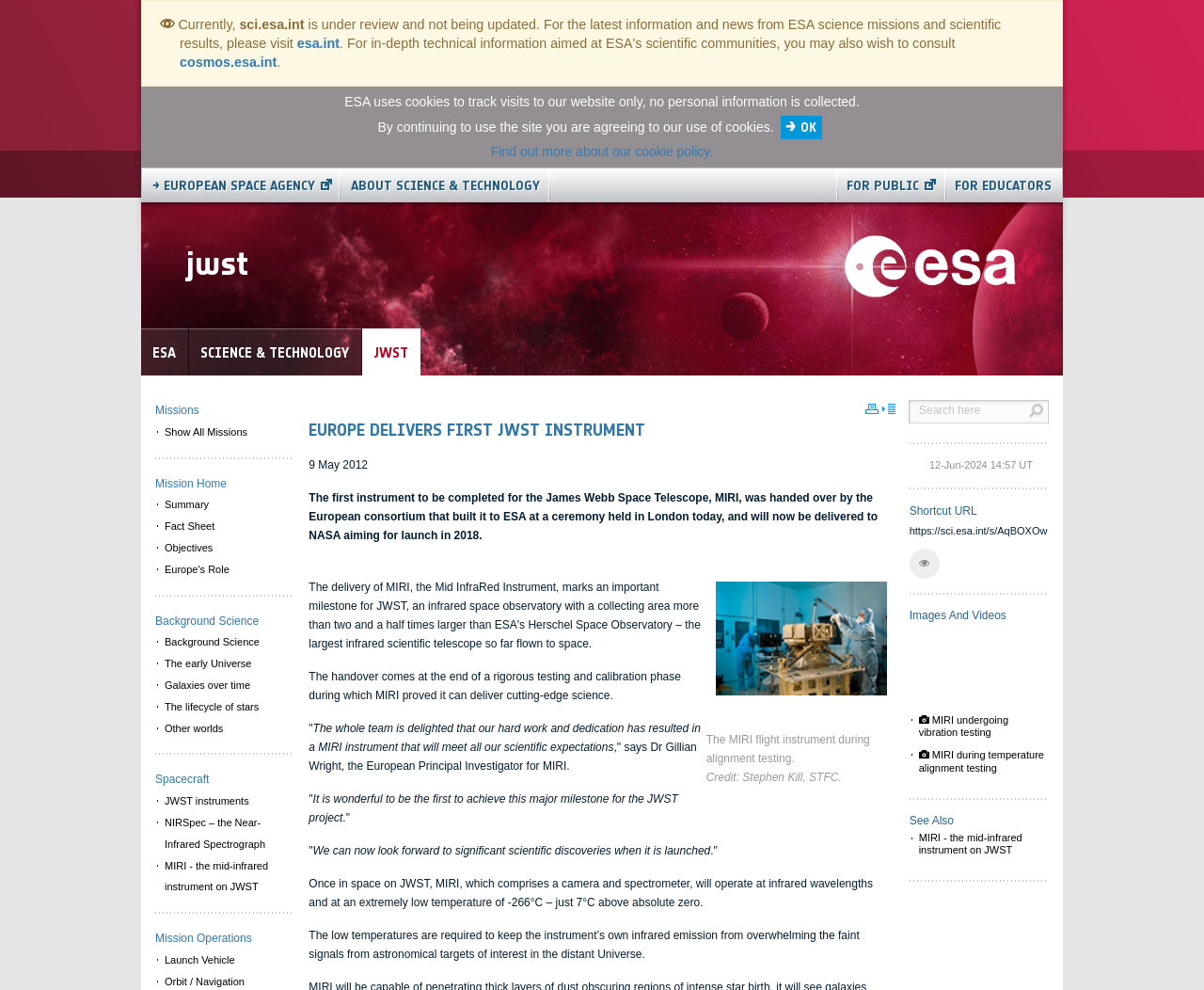Indicate the bounding box coordinates of the element that needs to be clicked to satisfy the following instruction: "Visit the JWST page". The coordinates should be four float numbers between 0 and 1, i.e., [left, top, right, bottom].

[0.301, 0.332, 0.349, 0.381]